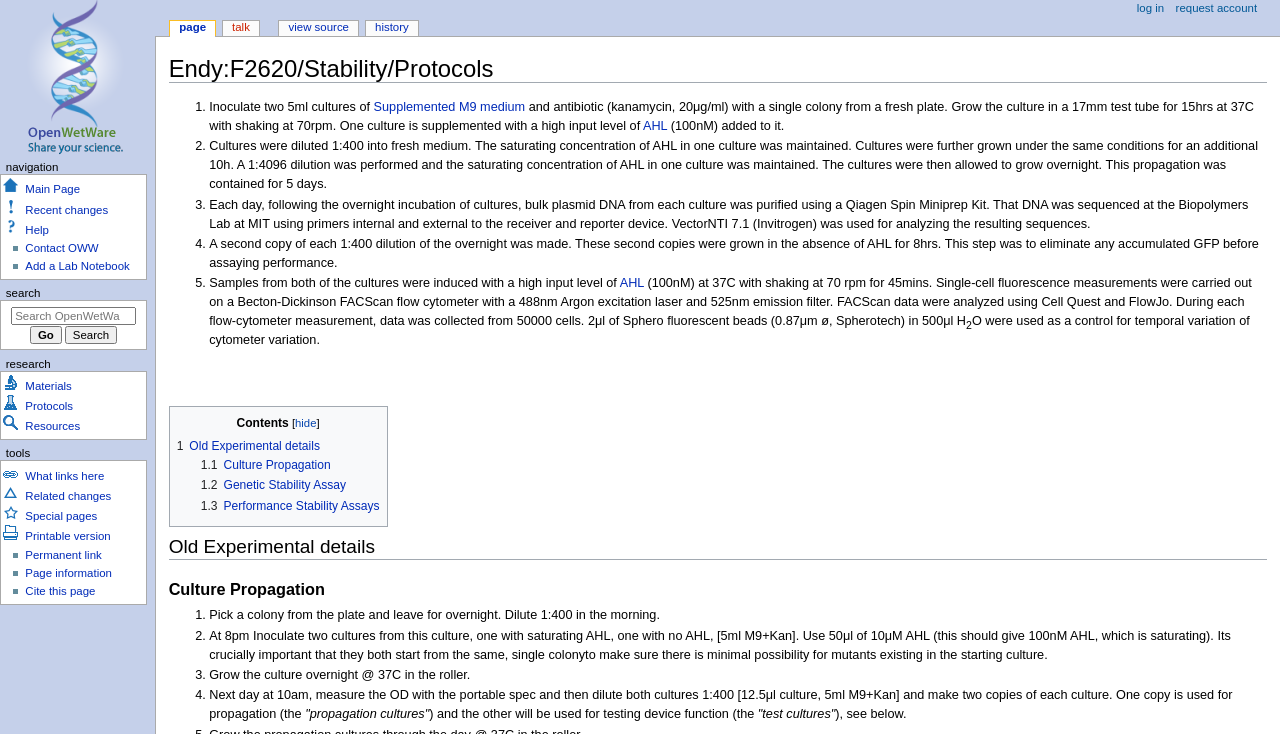What type of device is being tested in this experiment?
Answer the question with a single word or phrase derived from the image.

Genetic device